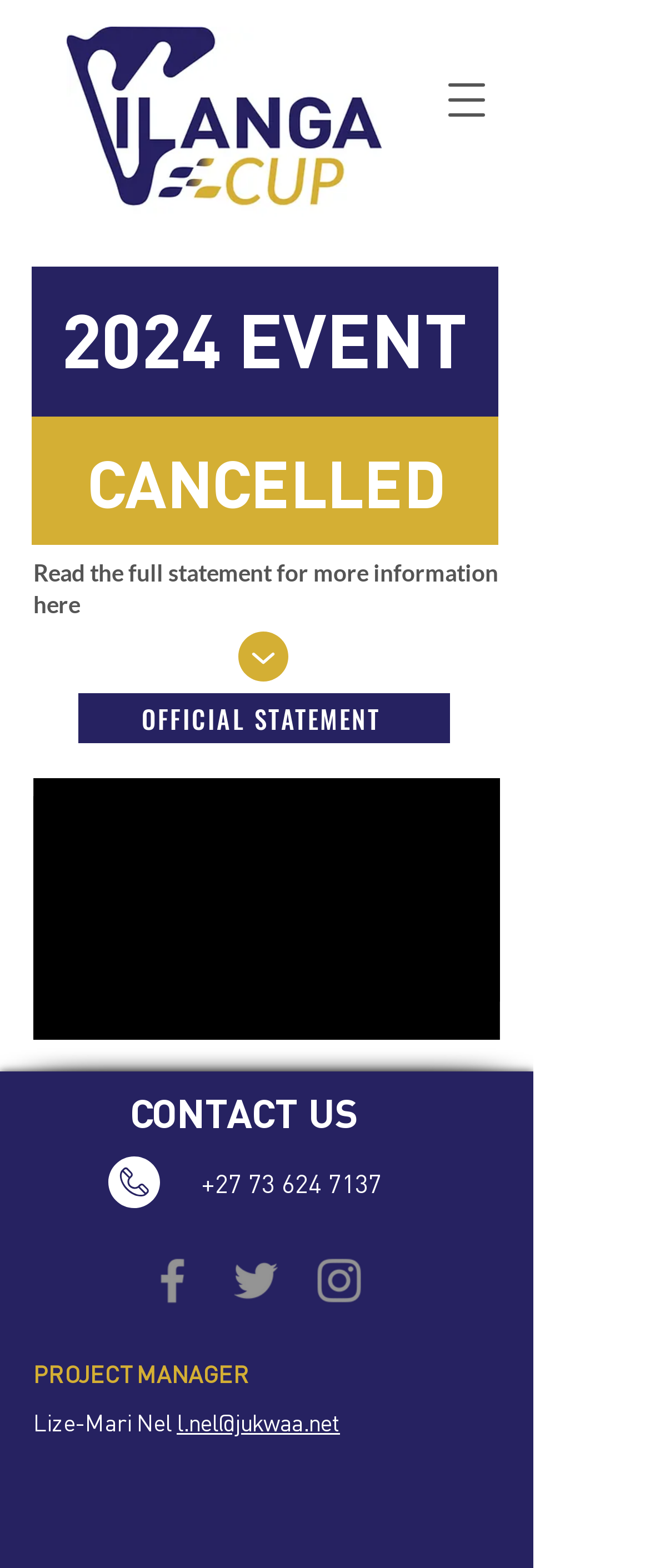Please give a succinct answer using a single word or phrase:
What social media platforms are available?

Facebook, Twitter, Instagram